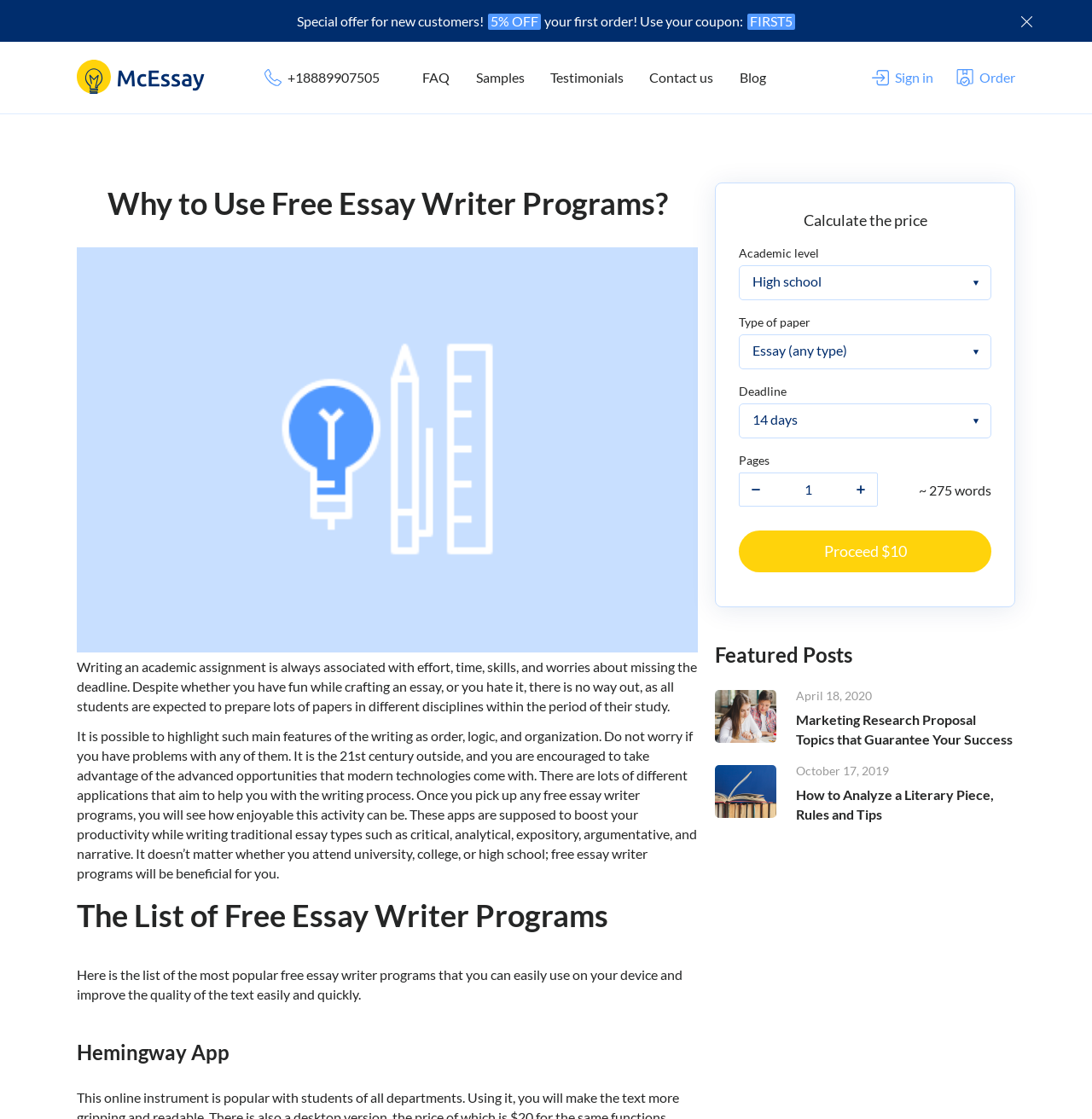Select the bounding box coordinates of the element I need to click to carry out the following instruction: "Learn more about Professional Essay Writing Service".

[0.07, 0.05, 0.21, 0.065]